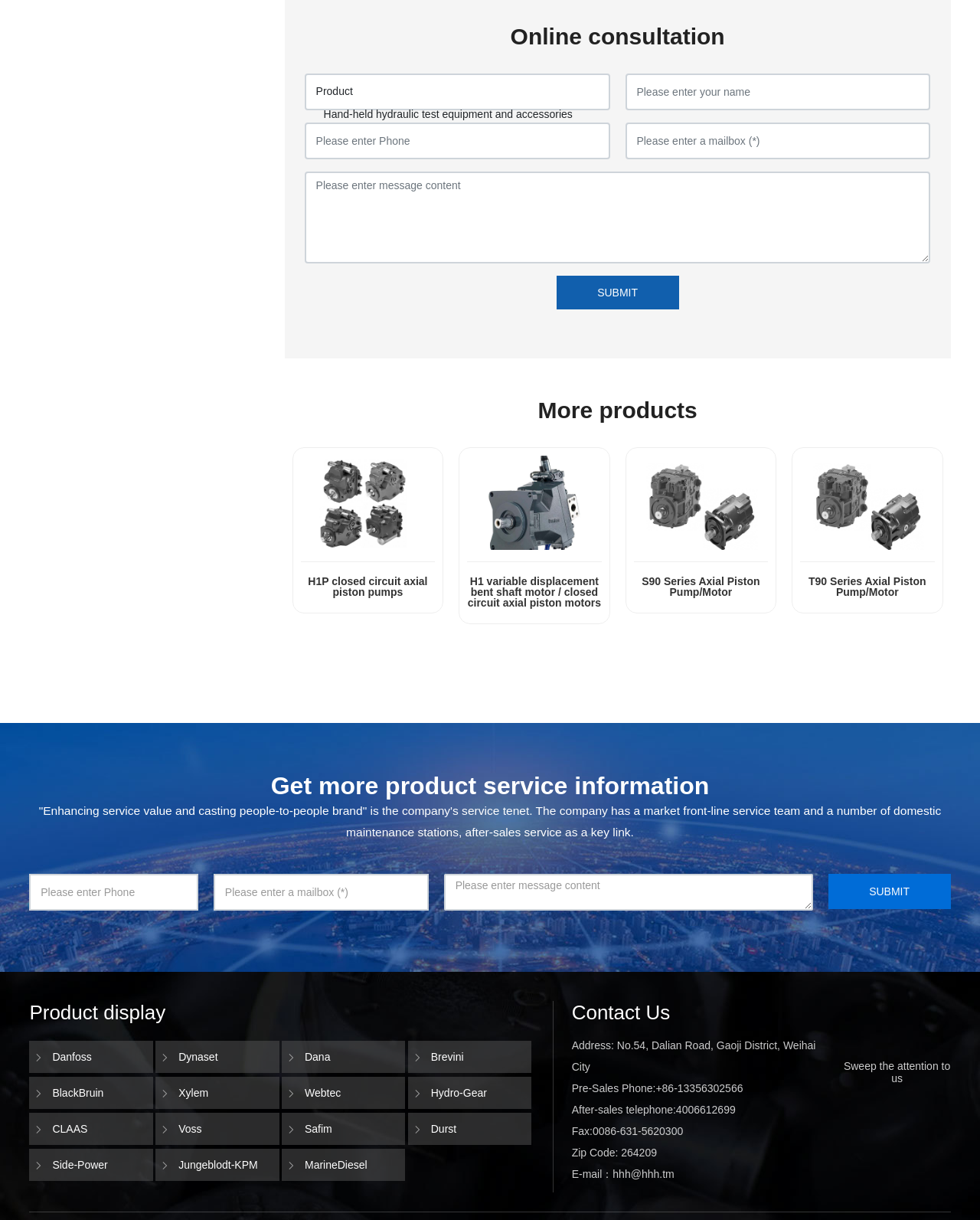Please identify the bounding box coordinates for the region that you need to click to follow this instruction: "Submit the form".

[0.568, 0.226, 0.693, 0.254]